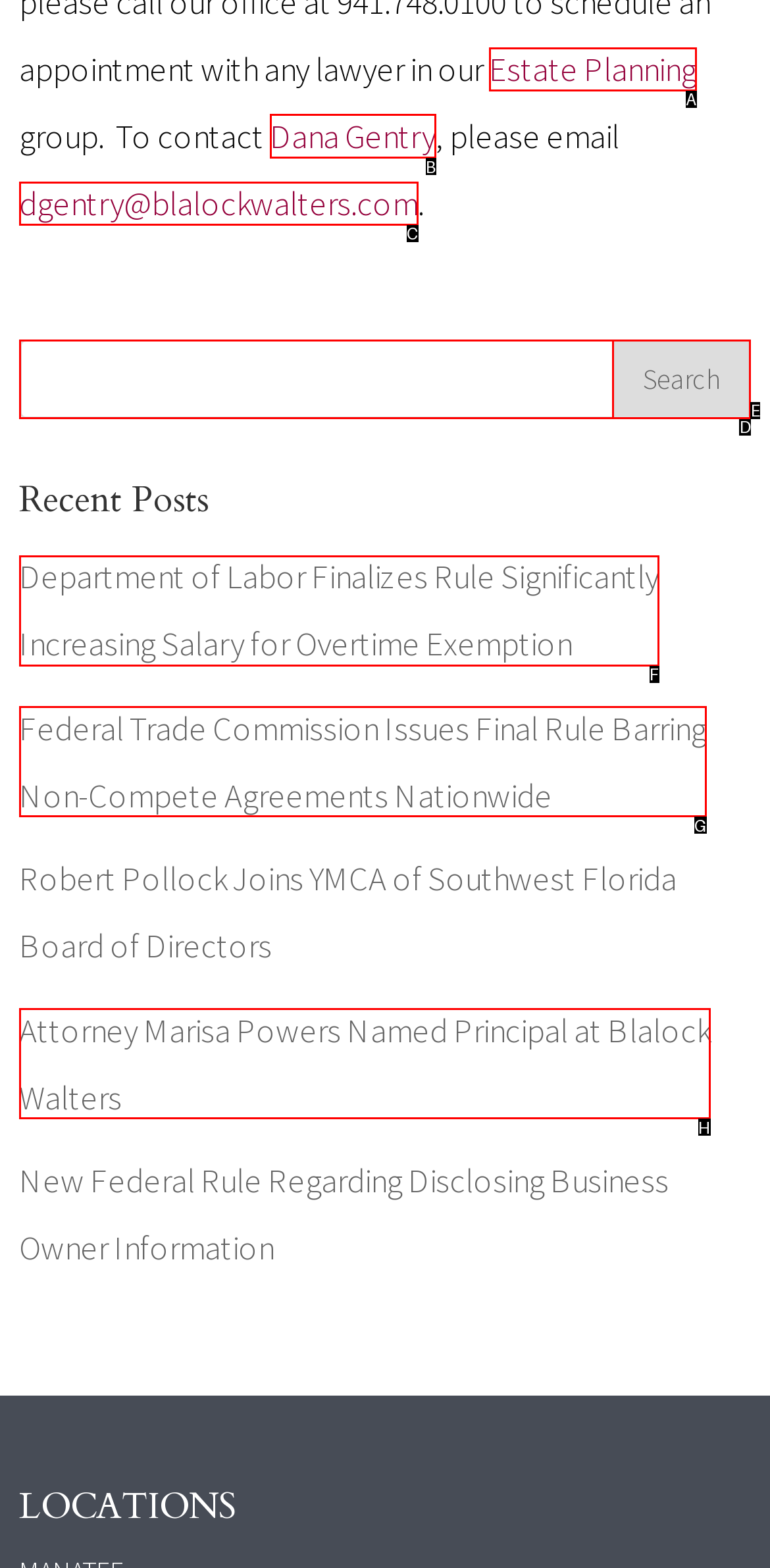What option should you select to complete this task: Contact Dana Gentry? Indicate your answer by providing the letter only.

B